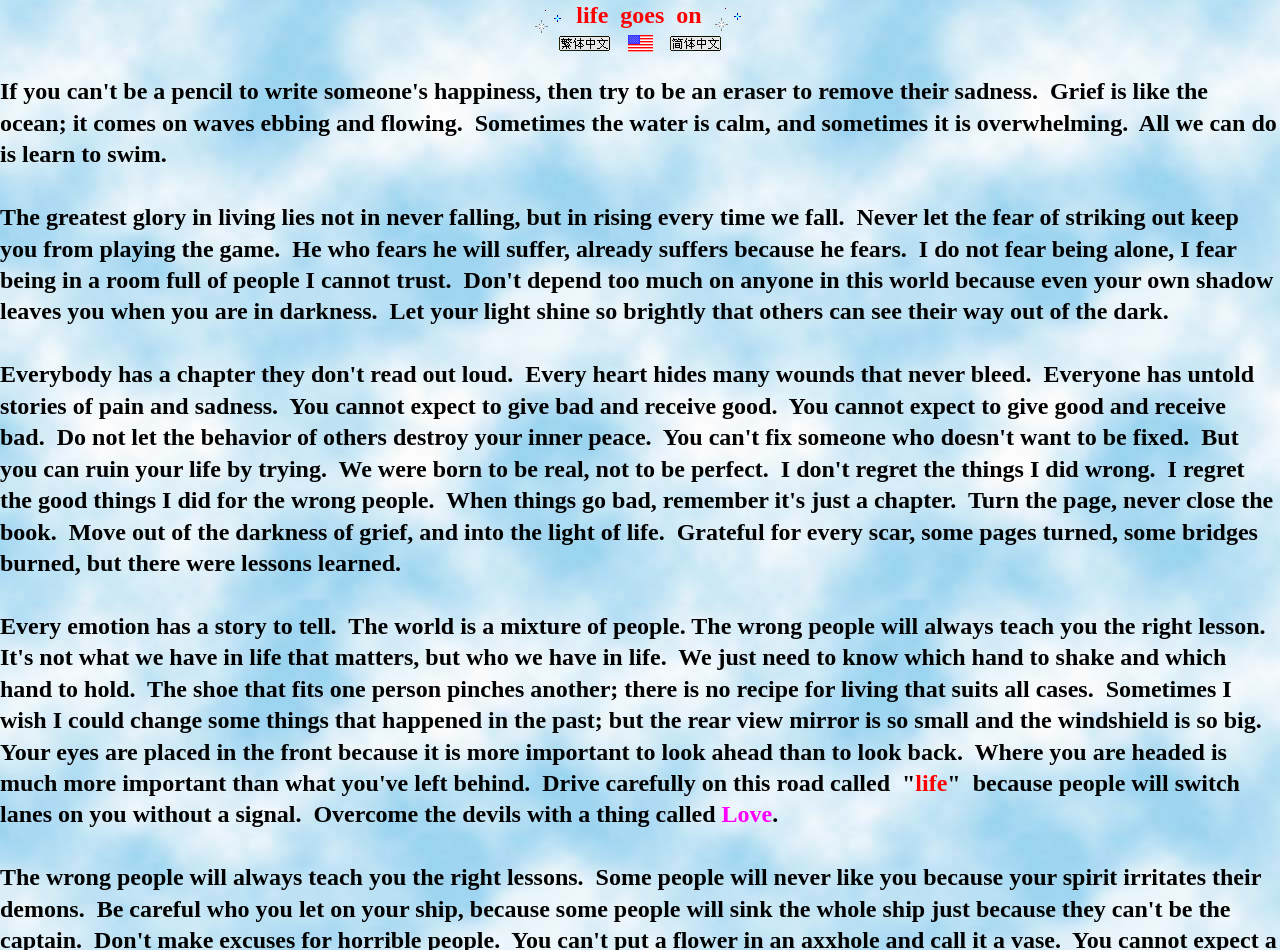Answer the following query with a single word or phrase:
What is the author's attitude towards the past?

Look ahead